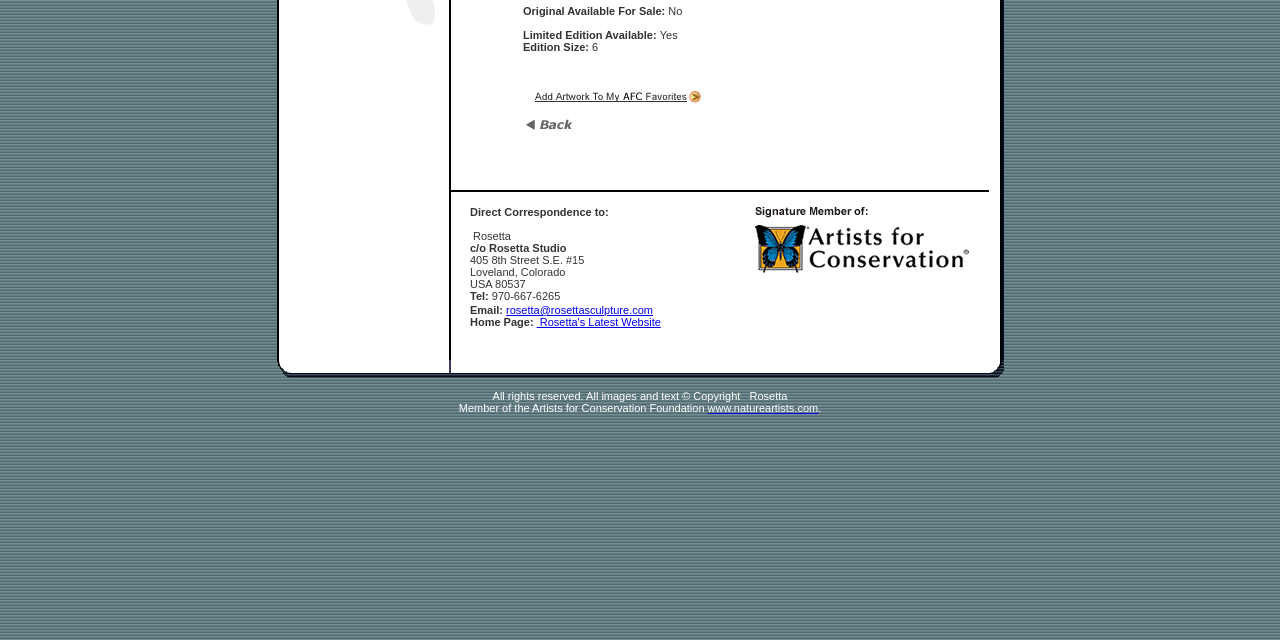Please determine the bounding box coordinates for the element with the description: "rosetta@rosettasculpture.com".

[0.395, 0.475, 0.51, 0.494]